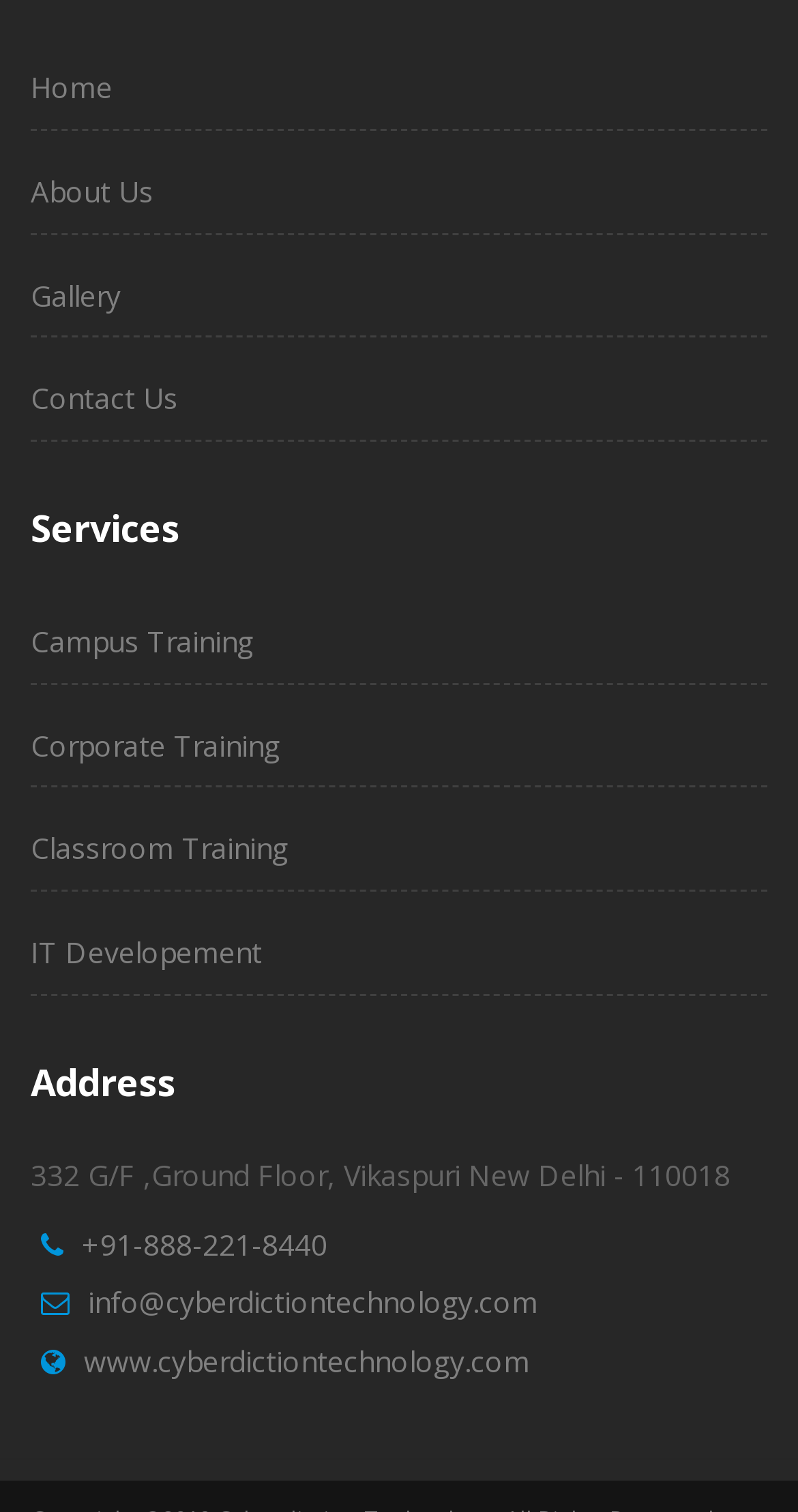What are the main services offered?
Examine the image and give a concise answer in one word or a short phrase.

Training and IT Development